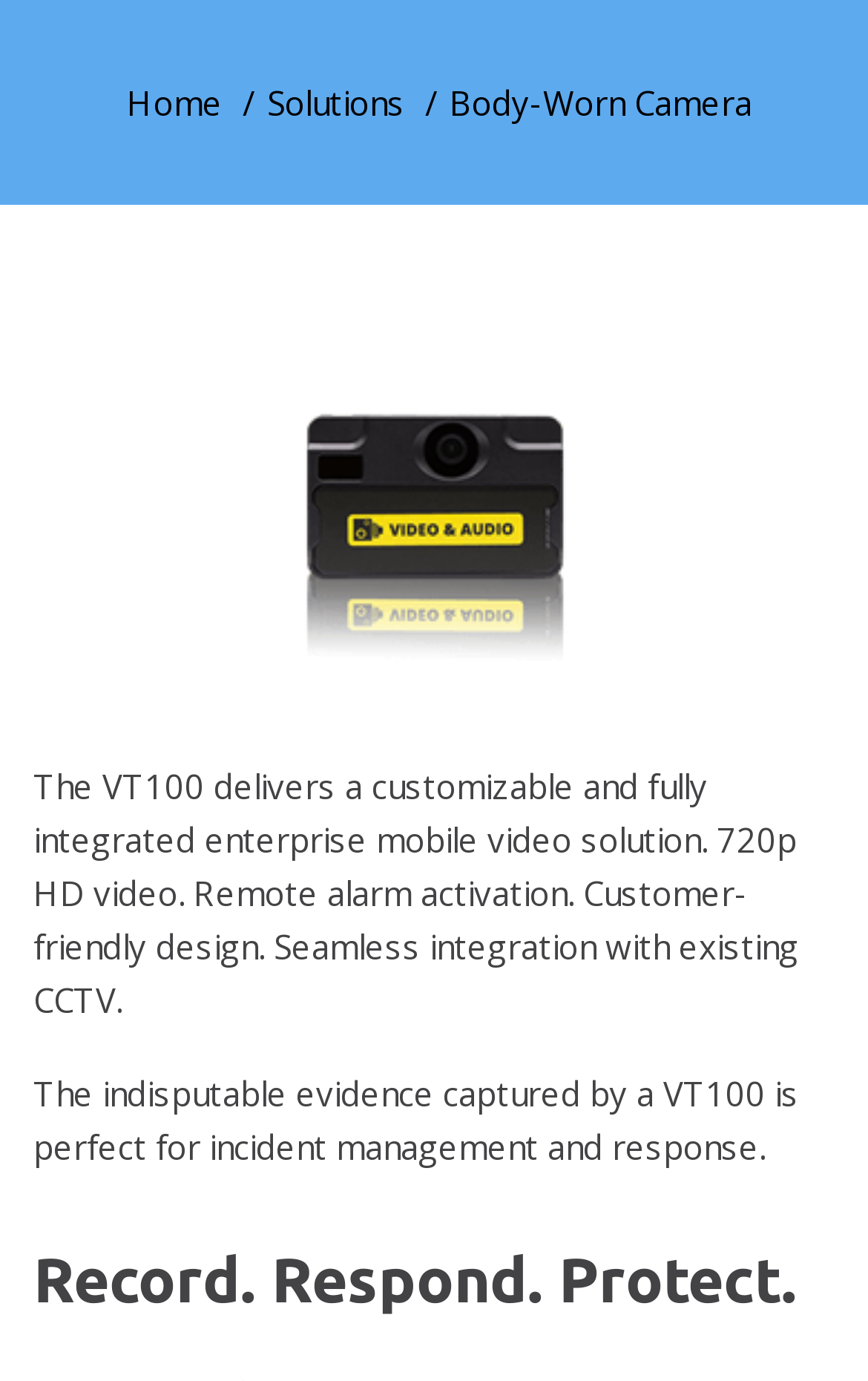Offer a detailed account of what is visible on the webpage.

The webpage is about commercial Body-Worn Cameras, specifically highlighting the Motorola VT-100 model. At the top, there are three navigation links: "Home" on the left, "Solutions" in the middle, and a title "Body-Worn Camera" on the right. Below these links, there is a prominent section dedicated to the Motorola VT-100. This section features an image of the camera on the left, accompanied by a brief description on the right. The description outlines the camera's key features, including 720p HD video, remote alarm activation, and customer-friendly design. 

Further down, there is a paragraph of text that explains the benefits of using the VT100 for incident management and response, emphasizing the importance of capturing indisputable evidence. Finally, at the bottom, there is a heading that reads "Record. Respond. Protect.", which appears to be a slogan or tagline related to the product.